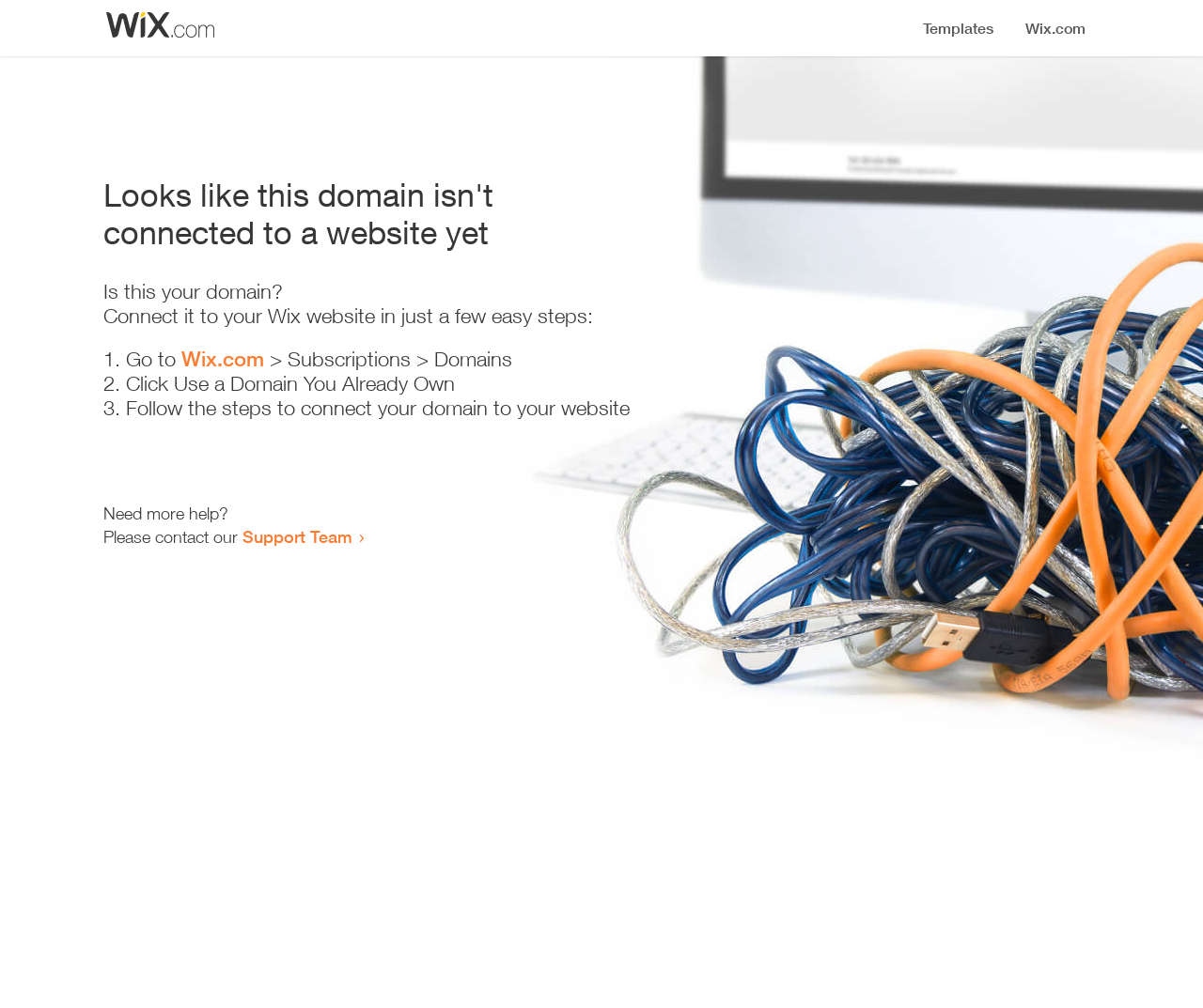Can you locate the main headline on this webpage and provide its text content?

Looks like this domain isn't
connected to a website yet